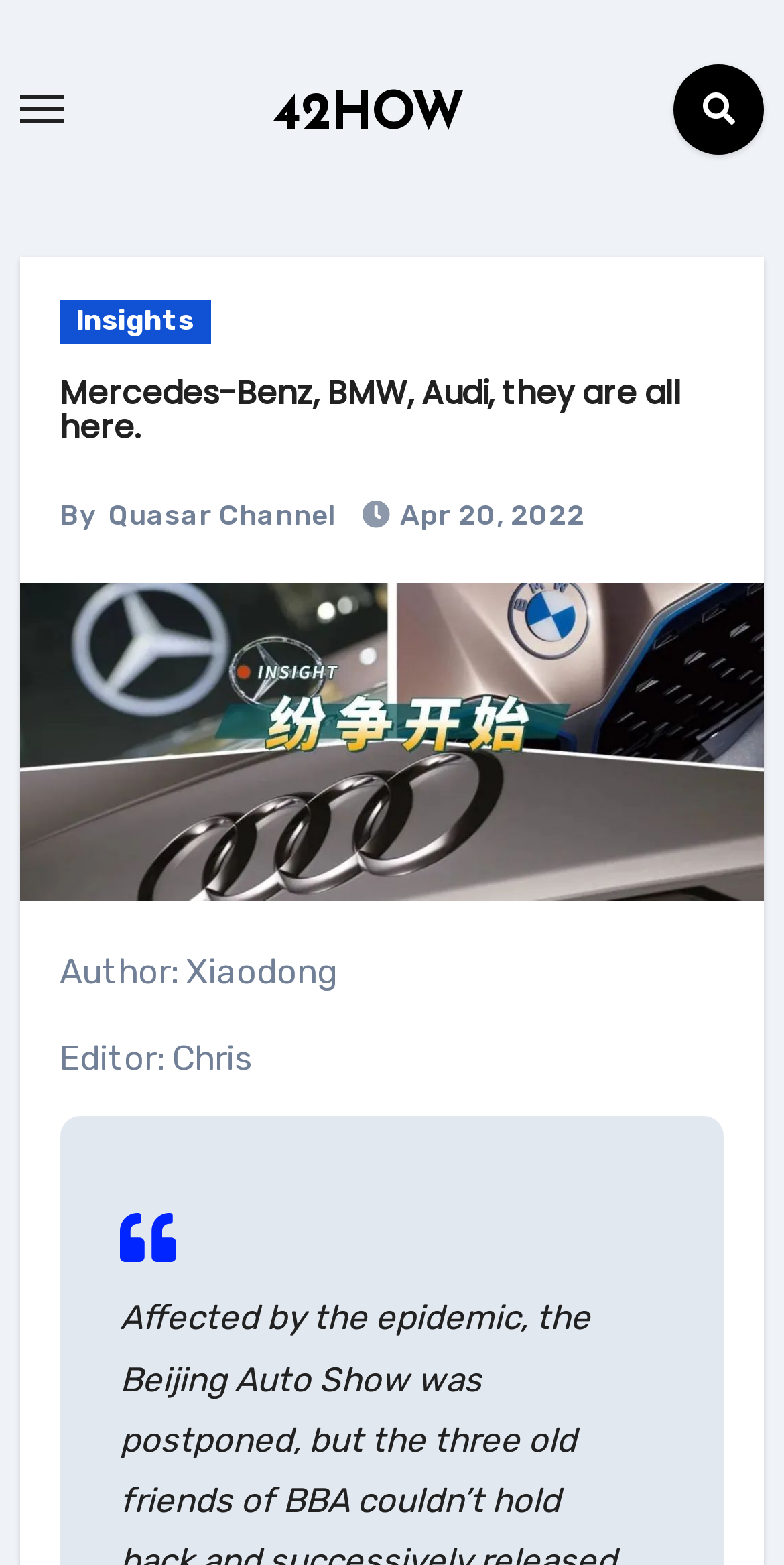What is the name of the channel?
Use the image to give a comprehensive and detailed response to the question.

The name of the channel is mentioned in the text 'By Quasar Channel' which is located below the main heading and above the author's name.